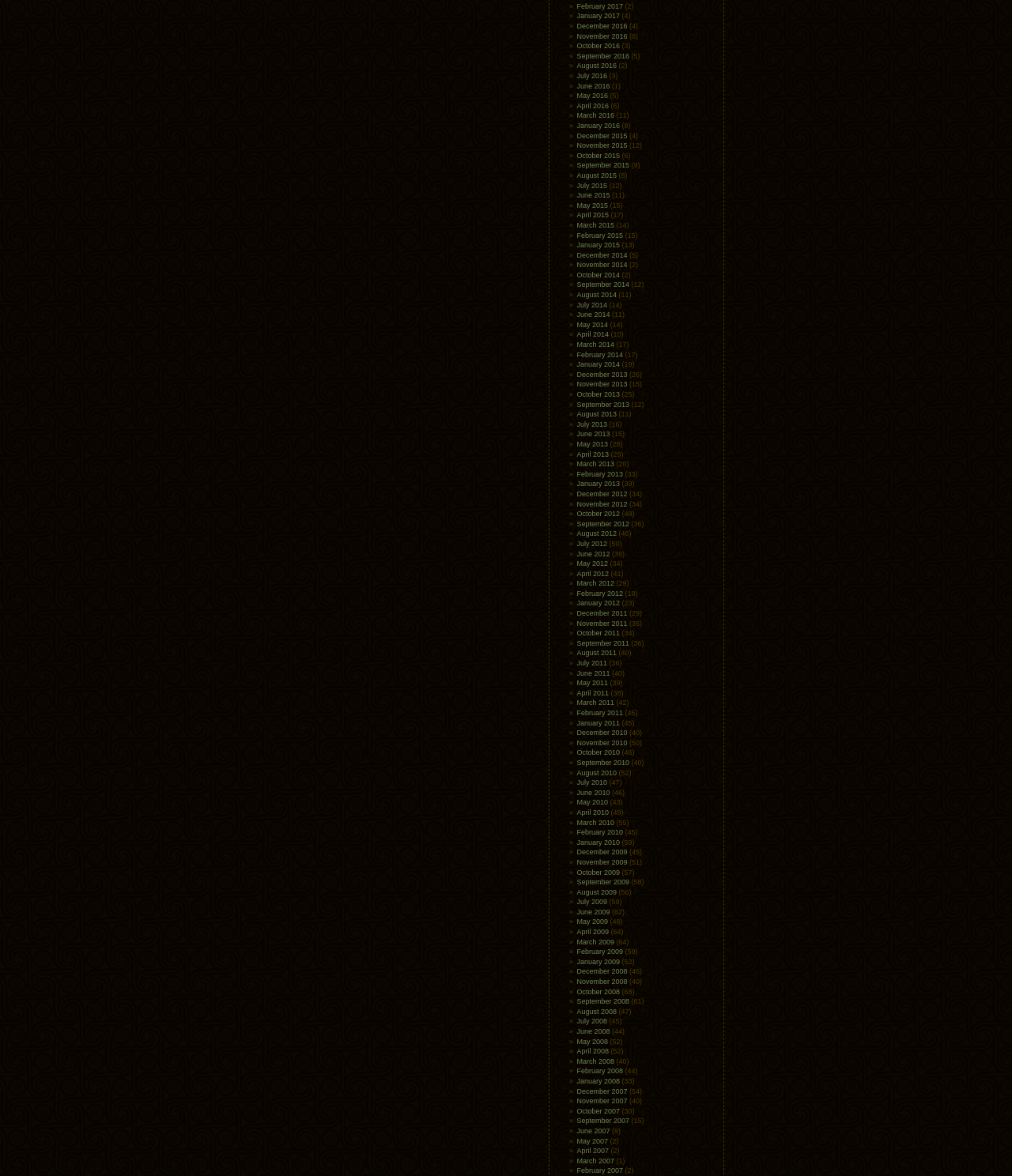Give a concise answer using only one word or phrase for this question:
What is the position of the link for August 2015?

Middle